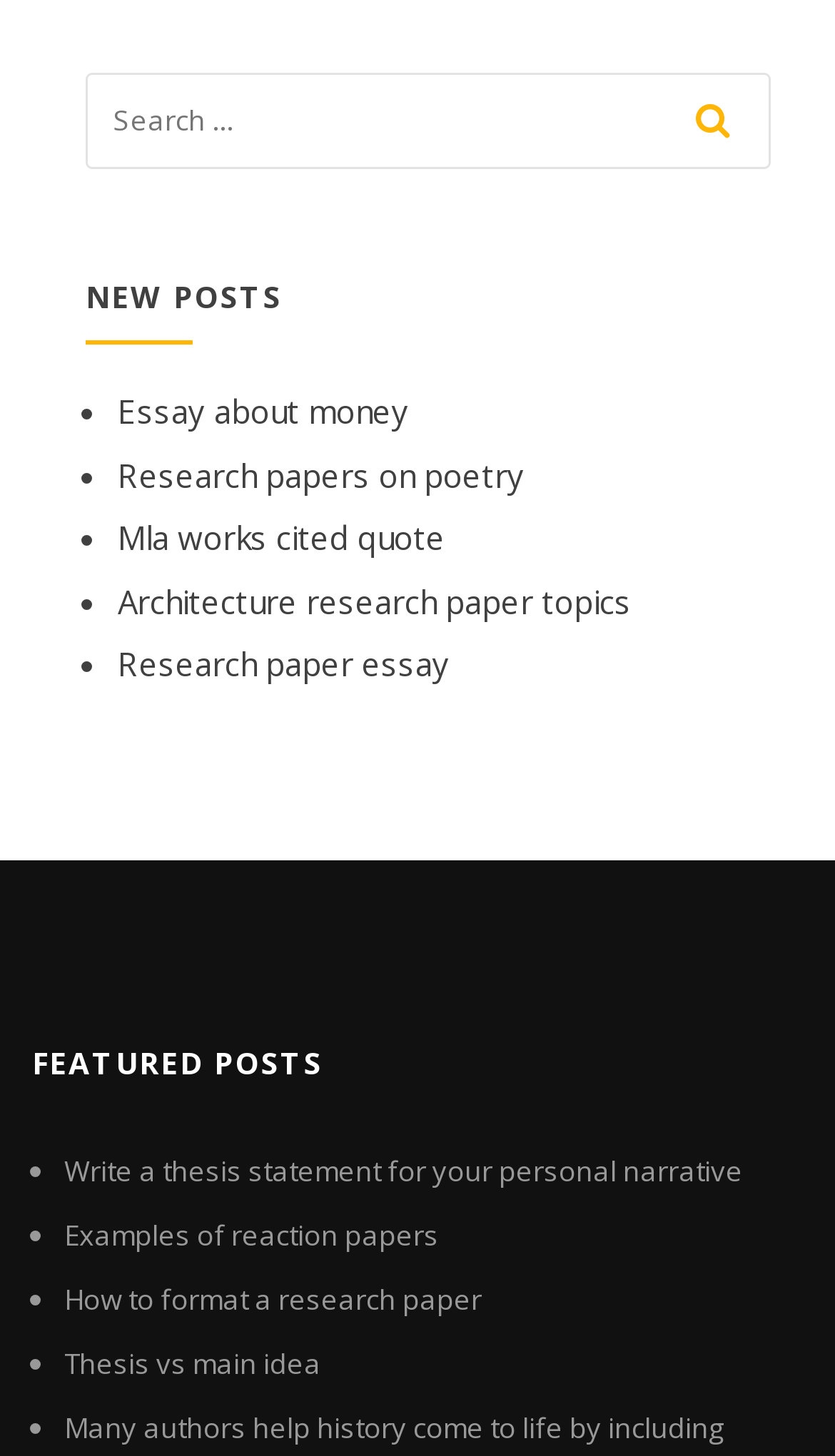Give the bounding box coordinates for the element described by: "Examples of reaction papers".

[0.077, 0.835, 0.526, 0.861]